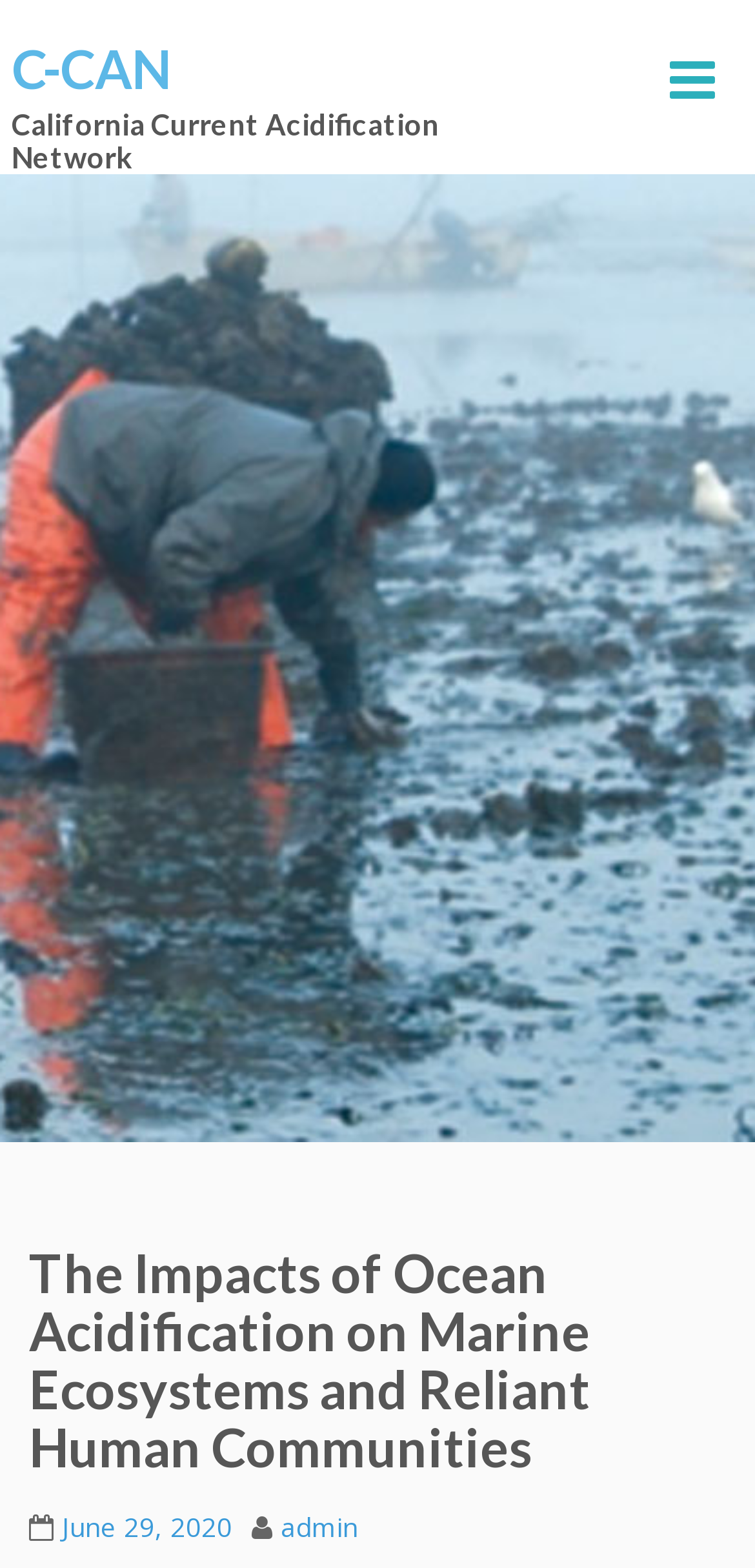Based on the element description: "admin", identify the UI element and provide its bounding box coordinates. Use four float numbers between 0 and 1, [left, top, right, bottom].

[0.372, 0.961, 0.474, 0.985]